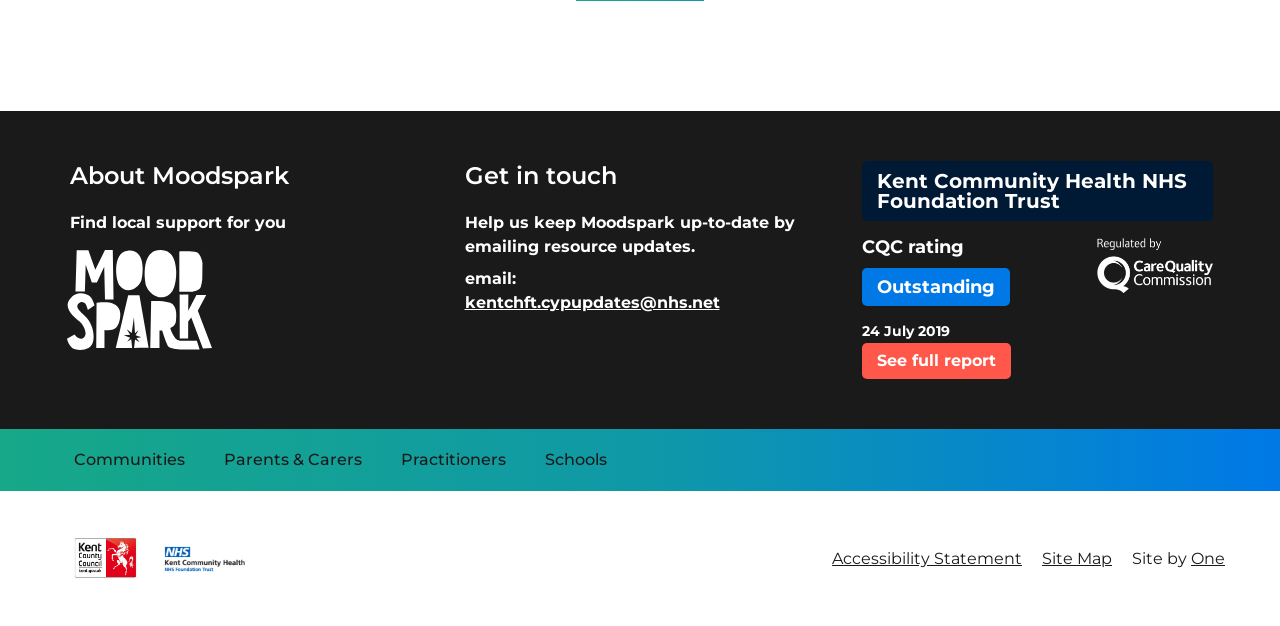Predict the bounding box of the UI element that fits this description: "Find local support for you".

[0.054, 0.338, 0.326, 0.376]